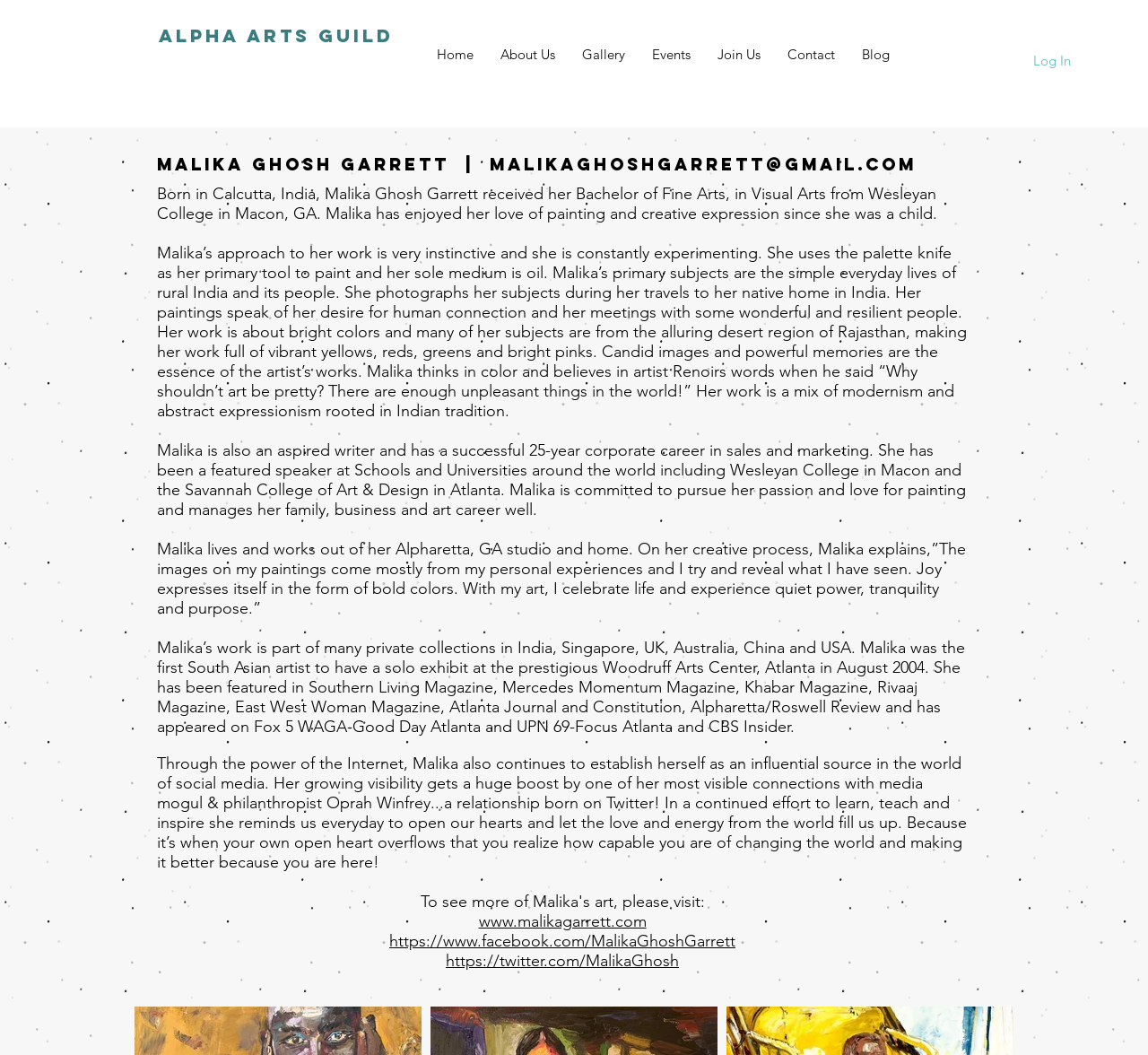What is the name of the magazine where Malika Garrett was featured?
Refer to the screenshot and respond with a concise word or phrase.

Southern Living Magazine